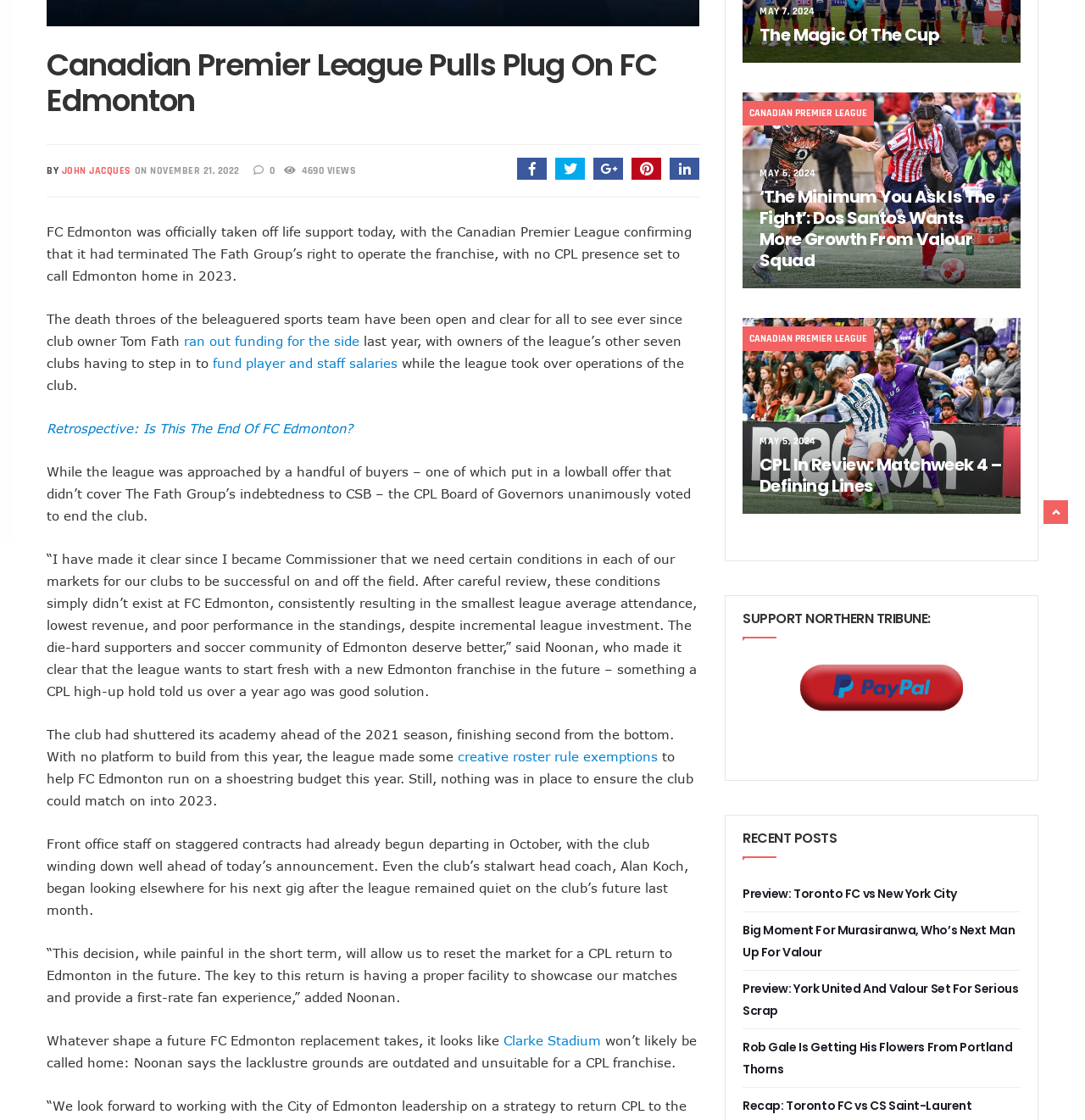Identify the bounding box of the UI element that matches this description: "Canadian Premier League".

[0.691, 0.297, 0.799, 0.308]